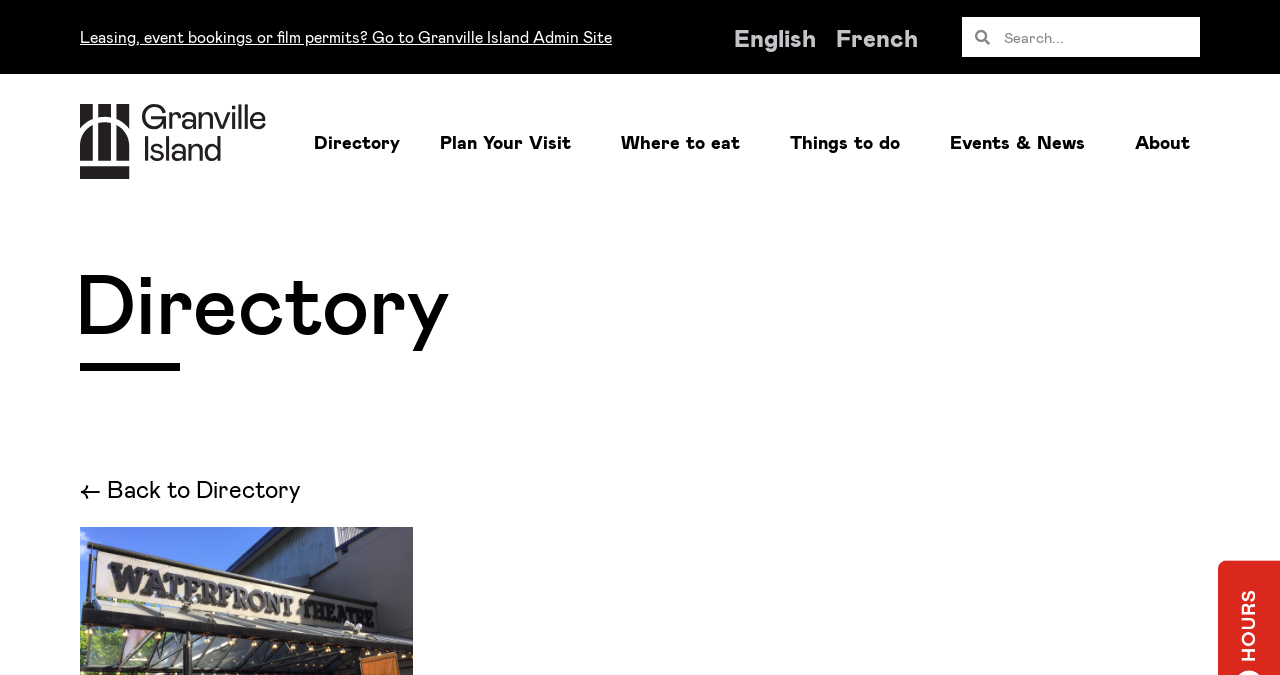What is the location of the Kids Market?
With the help of the image, please provide a detailed response to the question.

The meta description of the webpage states that the Waterfront Theatre is 'located next door to the Kids Market', which implies that the Kids Market is adjacent to the theatre.